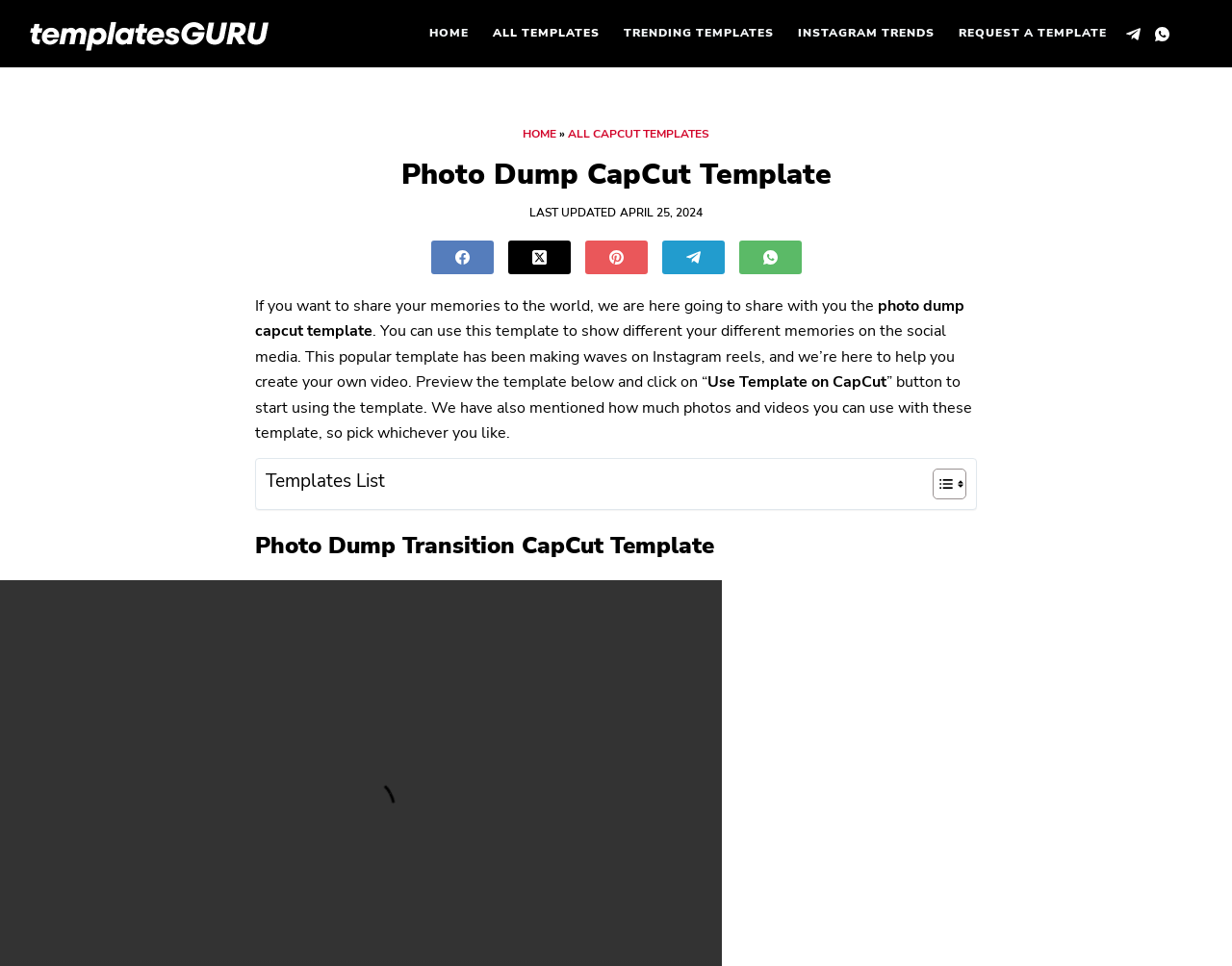Answer briefly with one word or phrase:
What is the purpose of the 'Photo Dump CapCut Template'?

To create a viral video